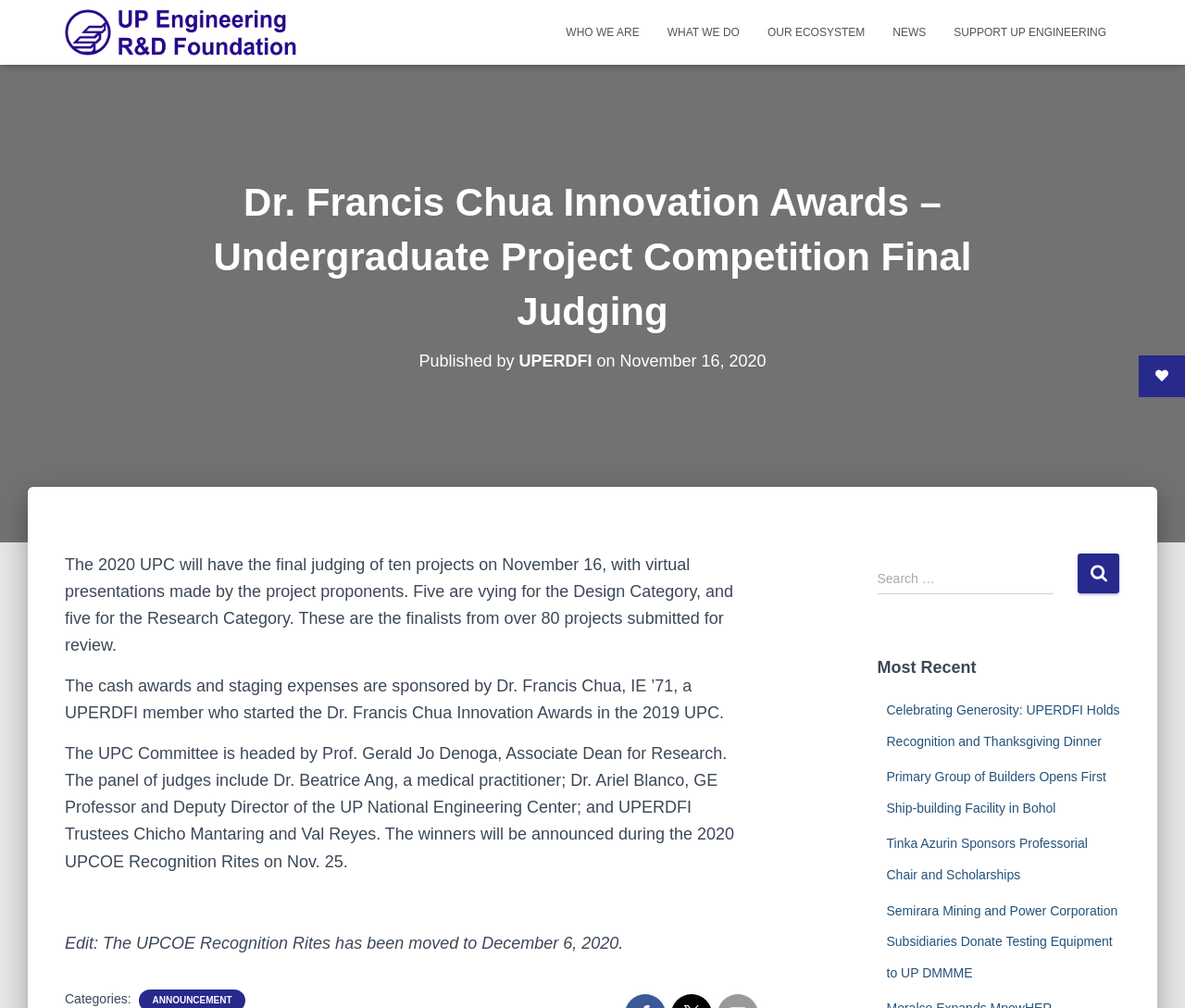Ascertain the bounding box coordinates for the UI element detailed here: "News". The coordinates should be provided as [left, top, right, bottom] with each value being a float between 0 and 1.

[0.742, 0.009, 0.793, 0.055]